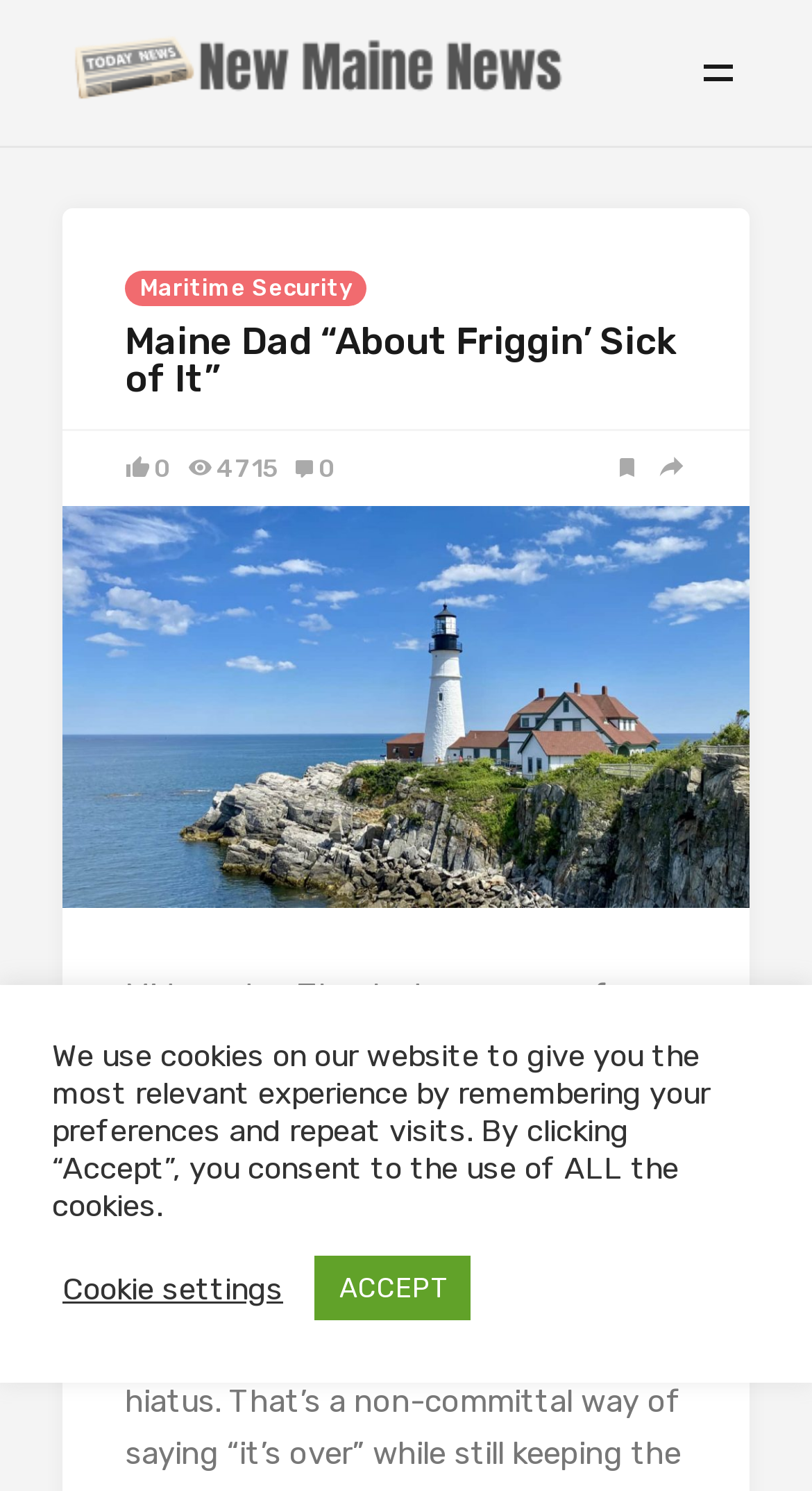Using floating point numbers between 0 and 1, provide the bounding box coordinates in the format (top-left x, top-left y, bottom-right x, bottom-right y). Locate the UI element described here: Cookie settings

[0.077, 0.851, 0.349, 0.876]